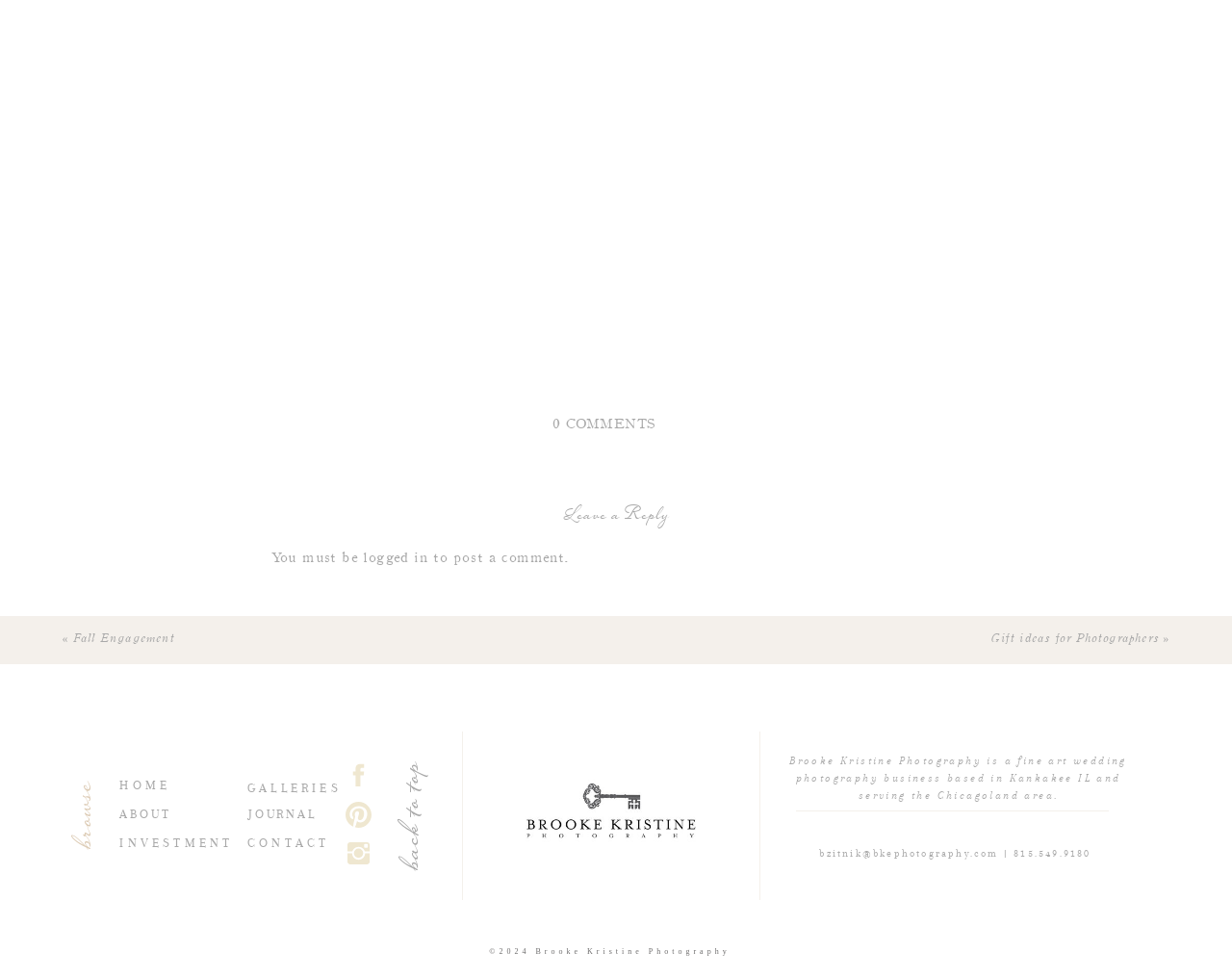Please predict the bounding box coordinates (top-left x, top-left y, bottom-right x, bottom-right y) for the UI element in the screenshot that fits the description: INVESTMENT

[0.097, 0.852, 0.18, 0.869]